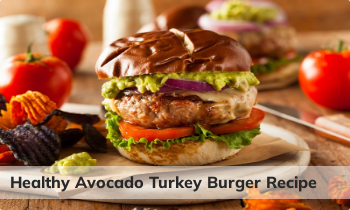Give a one-word or short phrase answer to this question: 
What is the avocado adding to the burger?

richness and flavor